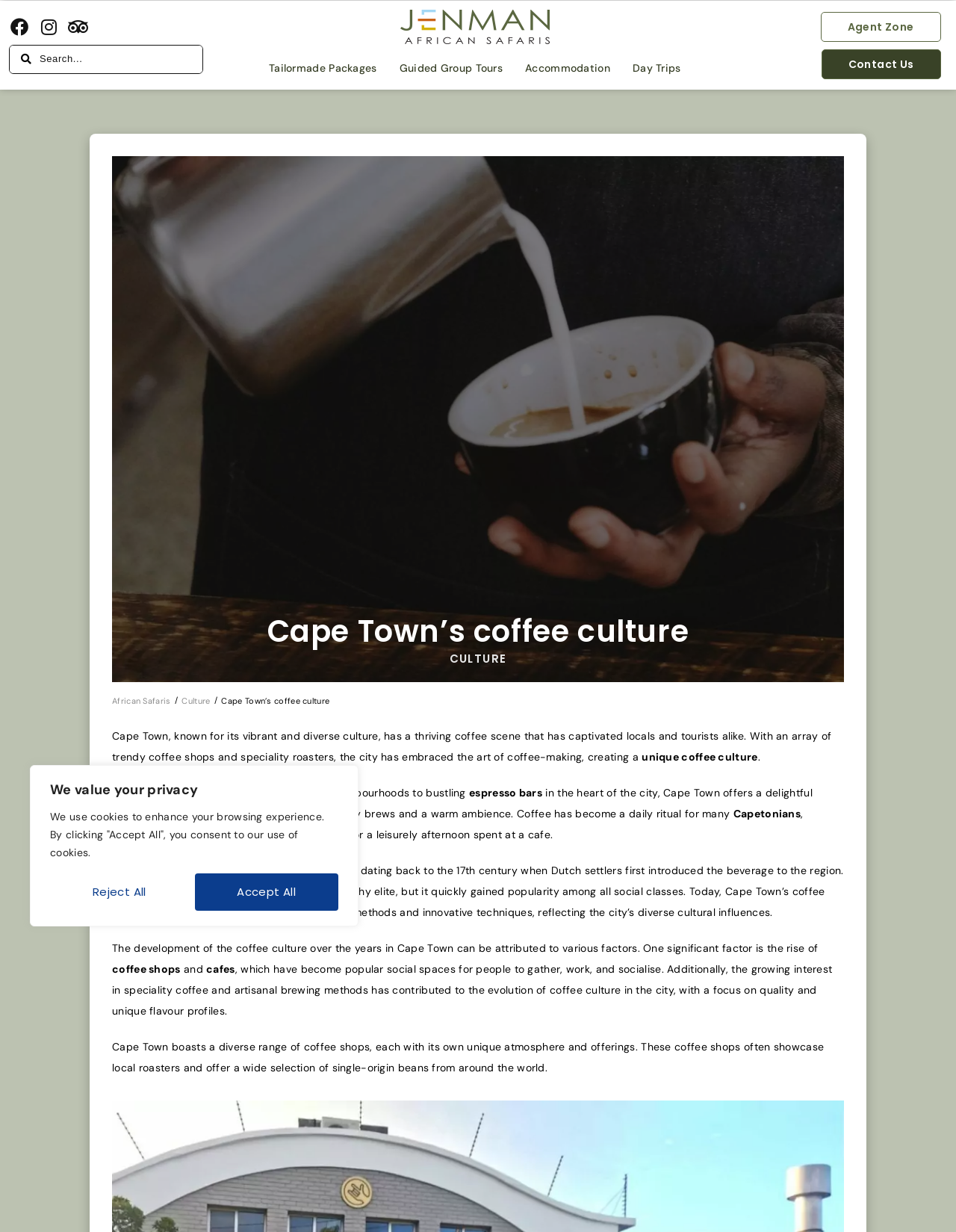Find the bounding box coordinates for the area that must be clicked to perform this action: "Search for something".

[0.009, 0.036, 0.212, 0.06]